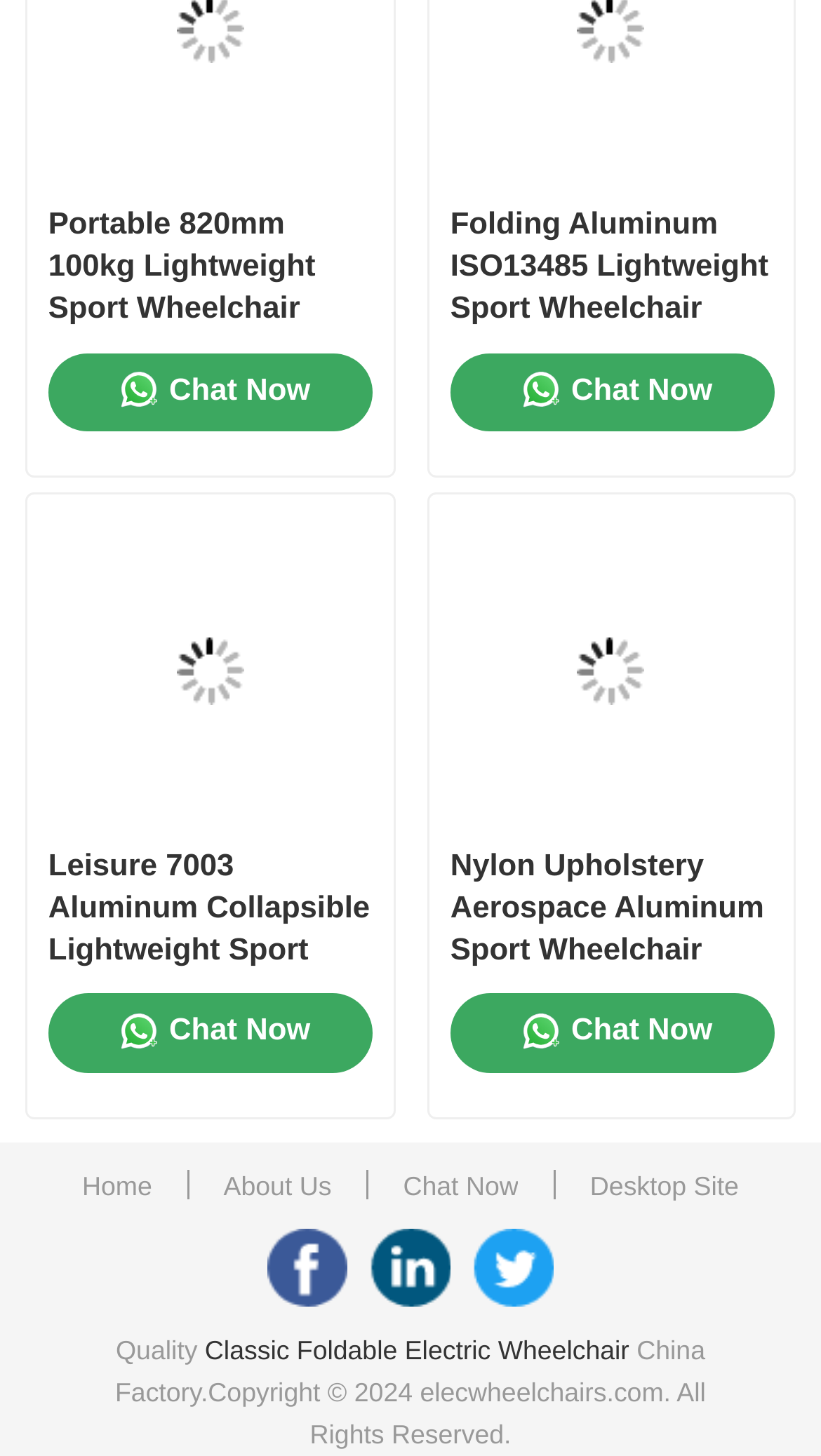Locate the bounding box coordinates of the clickable region to complete the following instruction: "Click MORE ABOUT GRS."

None